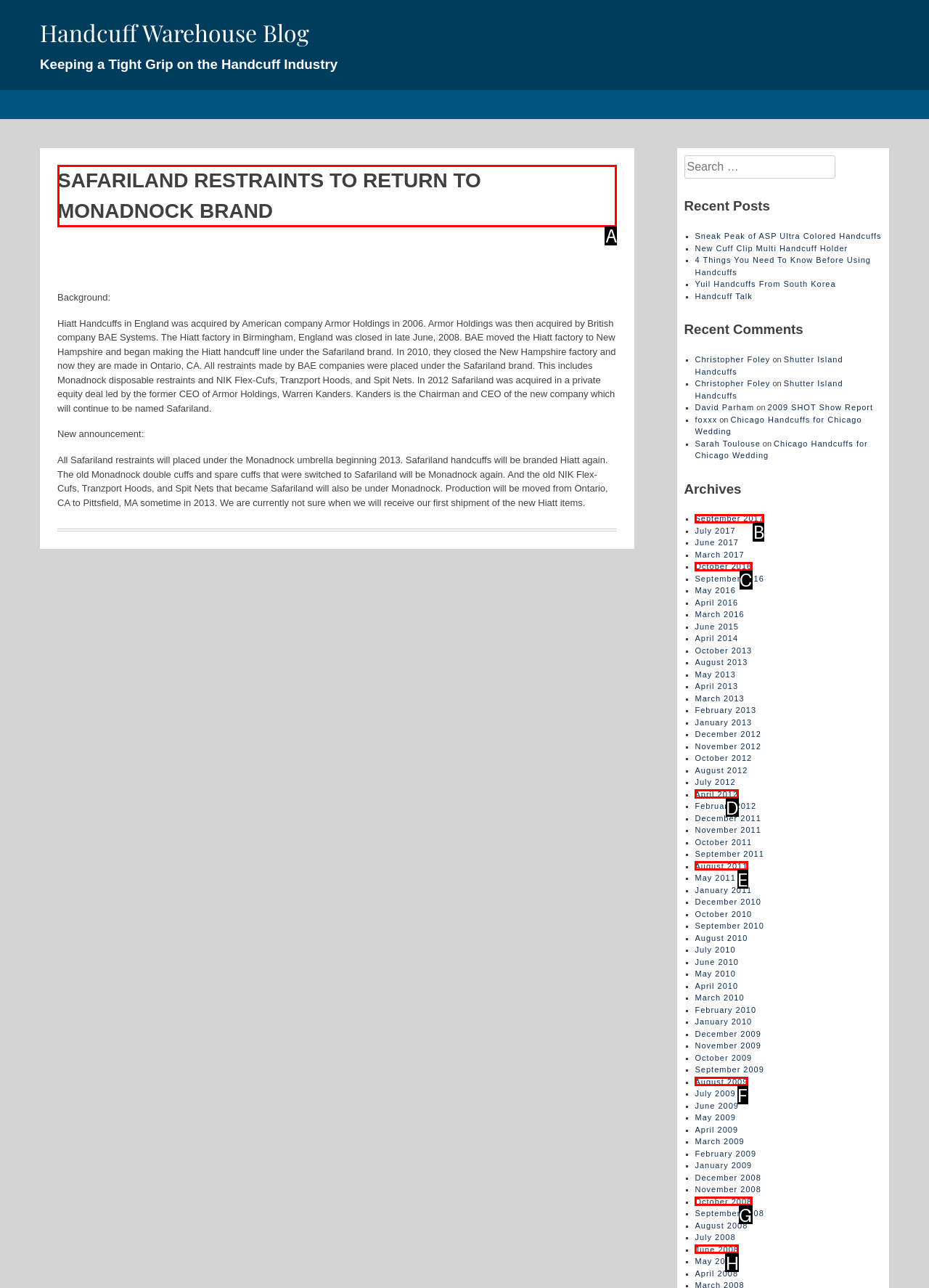Which HTML element should be clicked to complete the task: Read the article 'Safariland Restraints to Return to Monadnock Brand'? Answer with the letter of the corresponding option.

A